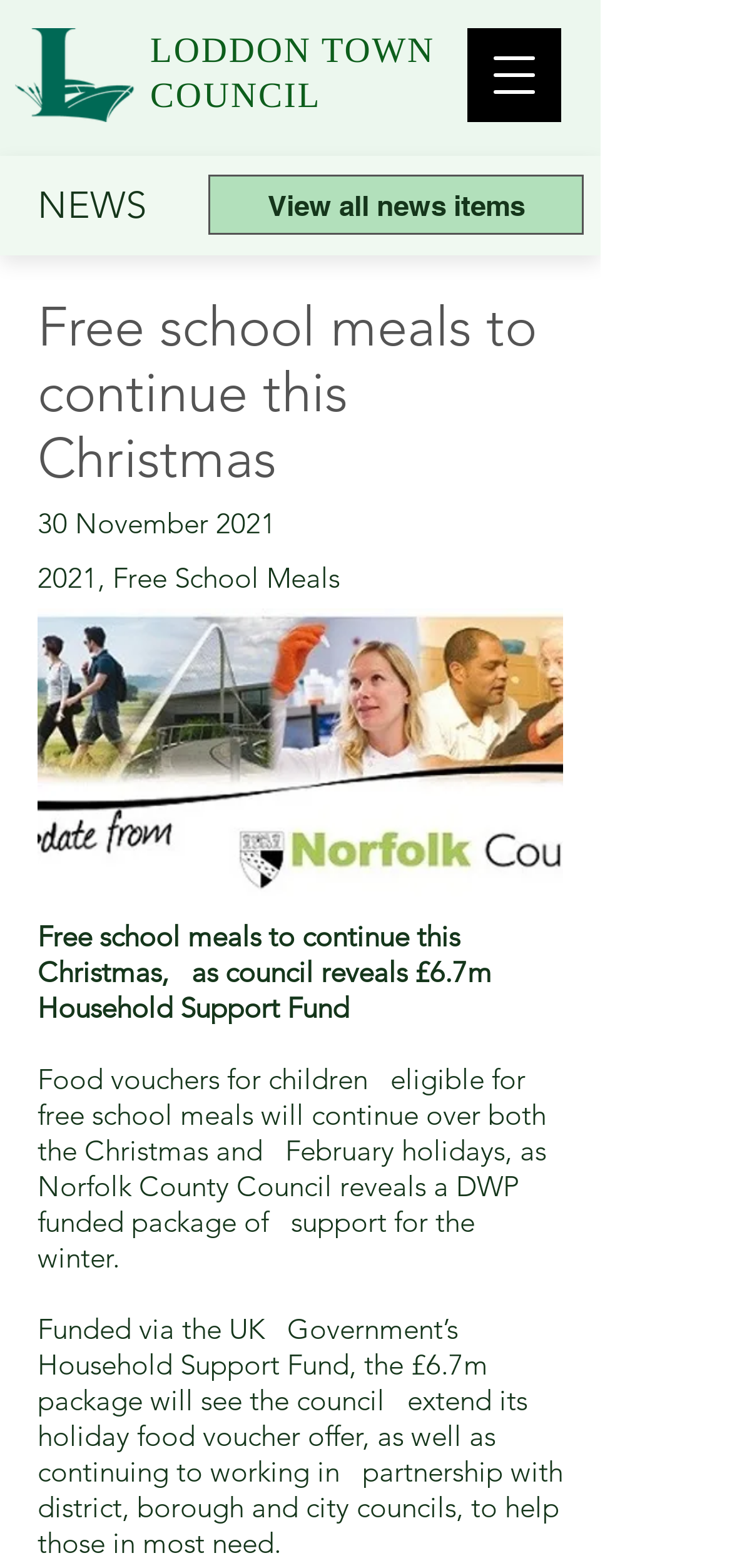Provide a thorough description of the webpage's content and layout.

The webpage is about the continuation of free school meals during the Christmas holiday. At the top left, there is a small image of "Loddon L". Next to it, there is a heading "LODDON TOWN COUNCIL" which is also a link. On the top right, there is a button to open a navigation menu. 

Below the top section, there is a heading "NEWS" on the left, and a link "View all news items" on the right. Underneath, there is a heading "Free school meals to continue this Christmas" with a date "30 November 2021" and a brief description "2021, Free School Meals" below it. 

To the right of the date and description, there is a generic element with an image and a heading "Free school meals to continue this Christmas". Below this element, there are three paragraphs of text. The first paragraph explains that free school meals will continue over the Christmas and February holidays. The second paragraph provides more details about the support package funded by the UK Government's Household Support Fund. The third paragraph explains how the council will work with other councils to help those in need.